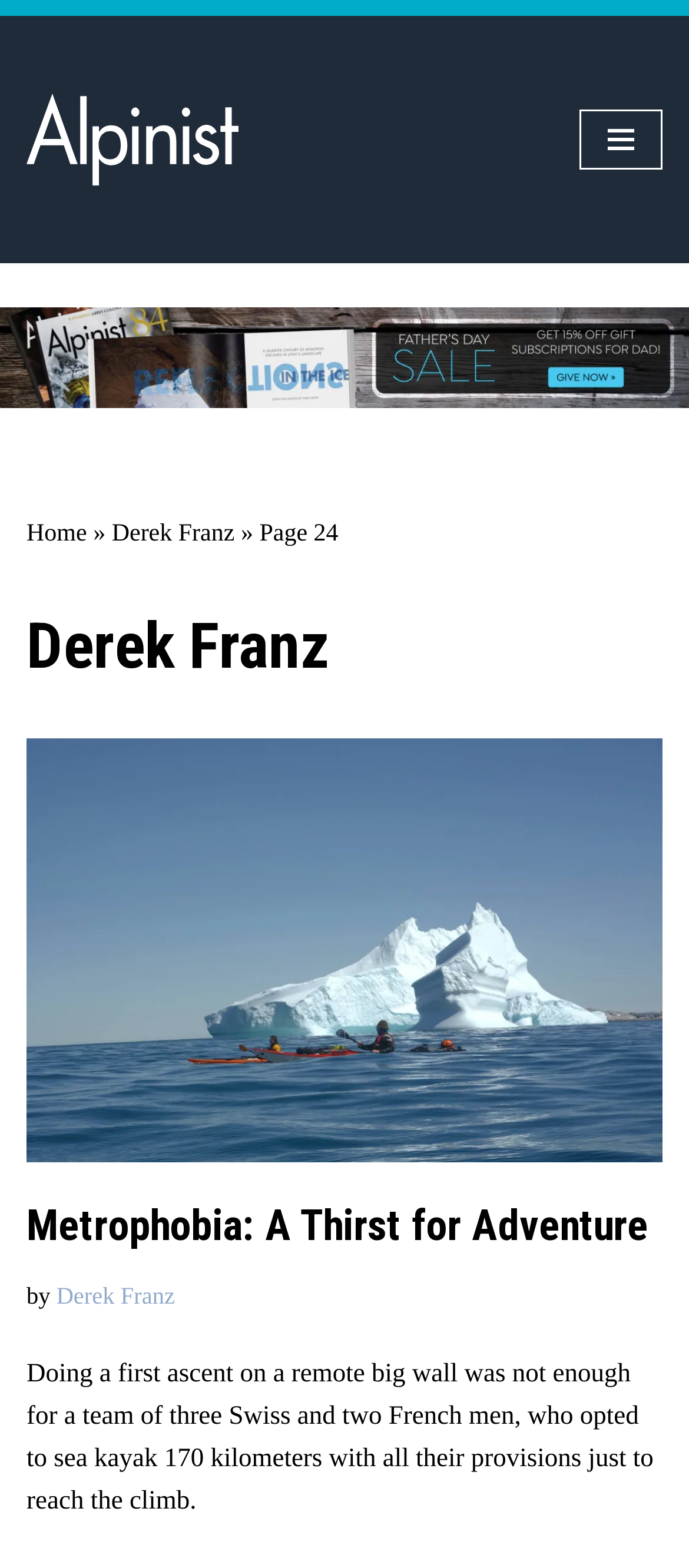What are Antoine Moineville and Christian Laddy Ledergerber doing?
Please provide a single word or phrase based on the screenshot.

Paddling in the North Atlantic Ocean